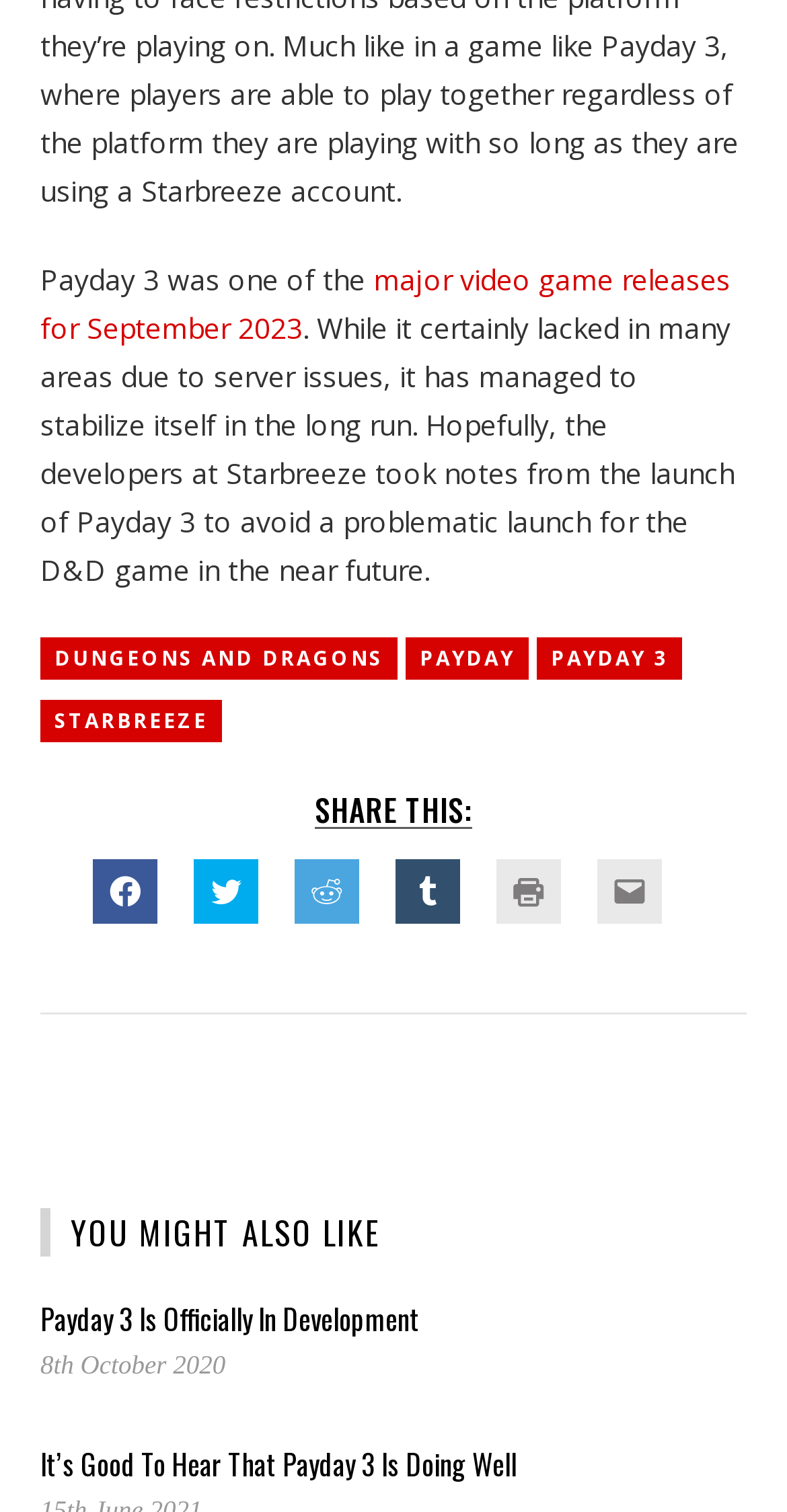Specify the bounding box coordinates of the area to click in order to follow the given instruction: "check Careers."

None